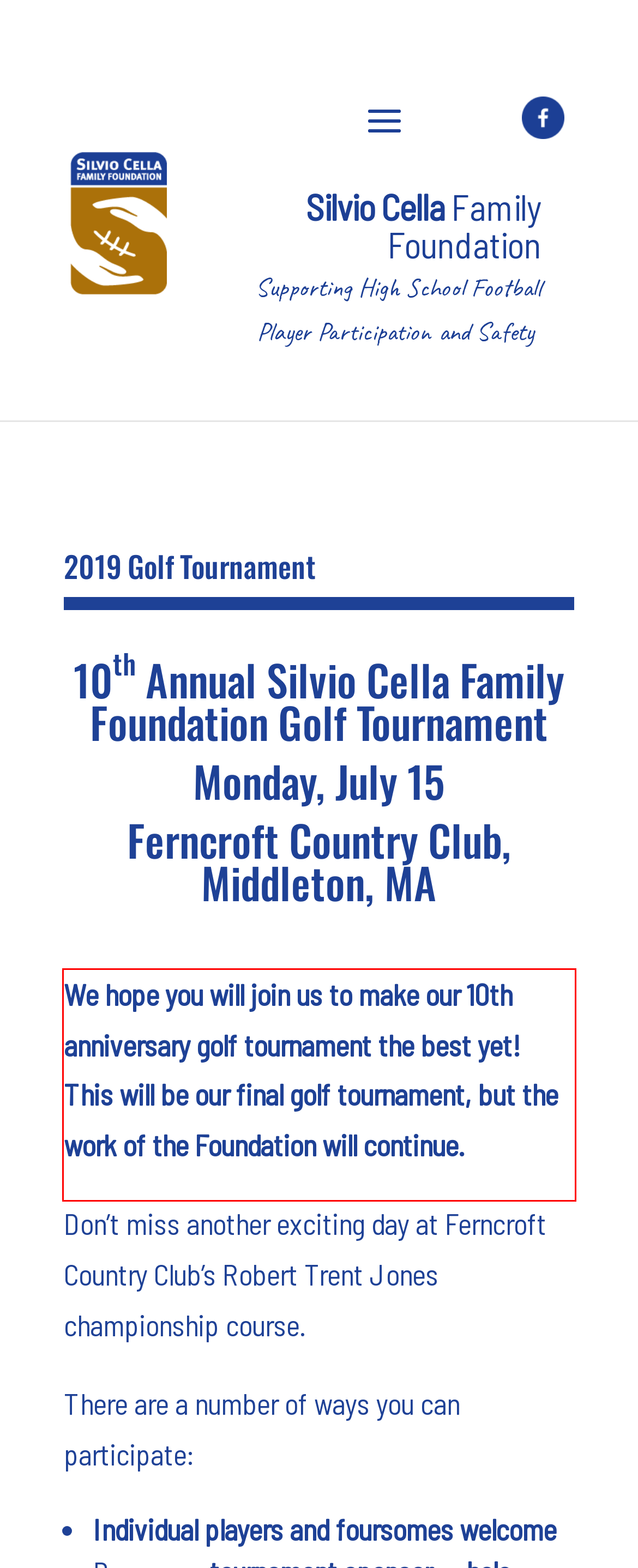You are given a webpage screenshot with a red bounding box around a UI element. Extract and generate the text inside this red bounding box.

We hope you will join us to make our 10th anniversary golf tournament the best yet! This will be our final golf tournament, but the work of the Foundation will continue.